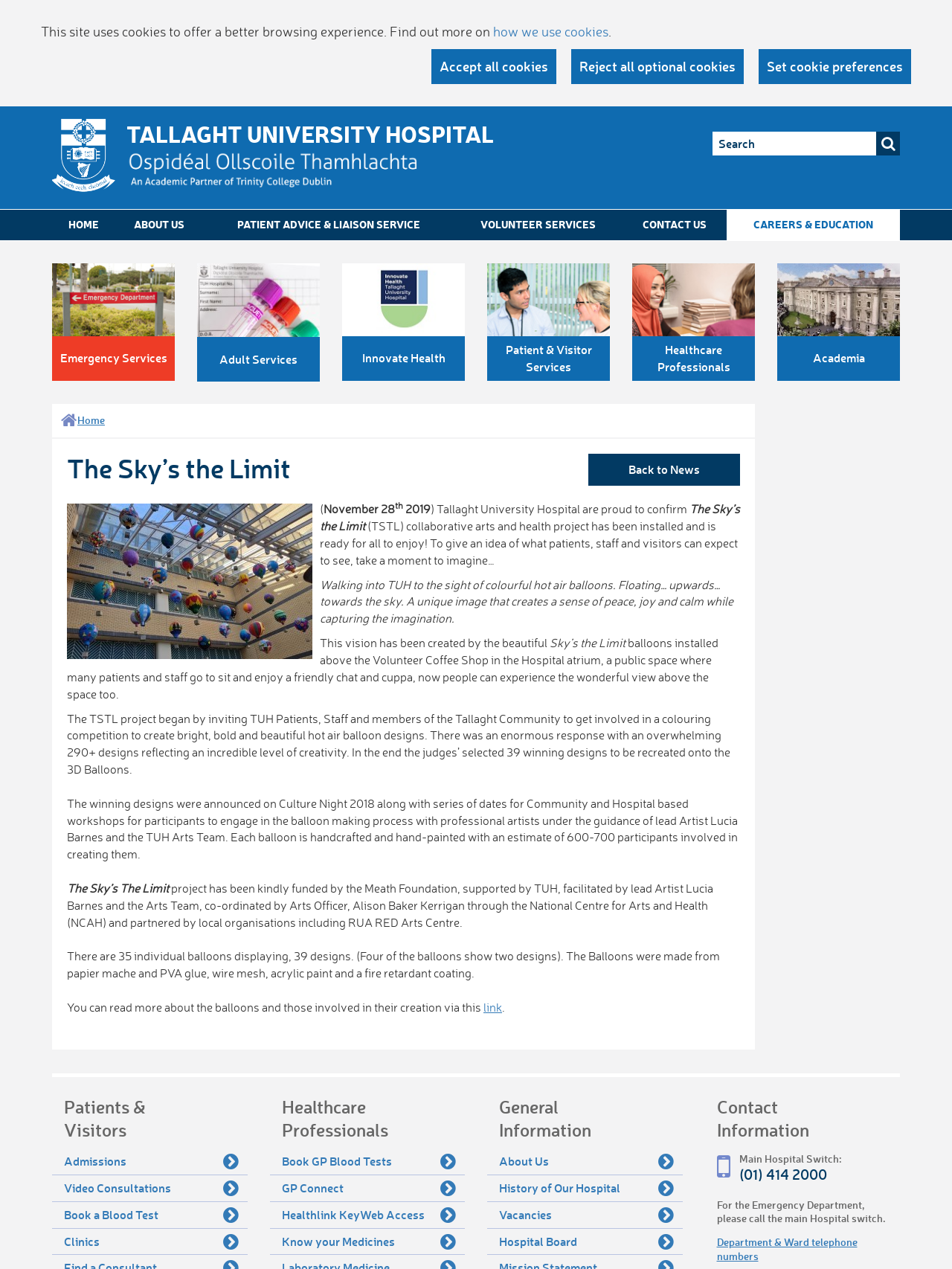Using the provided description: "About Us", find the bounding box coordinates of the corresponding UI element. The output should be four float numbers between 0 and 1, in the format [left, top, right, bottom].

[0.121, 0.165, 0.214, 0.189]